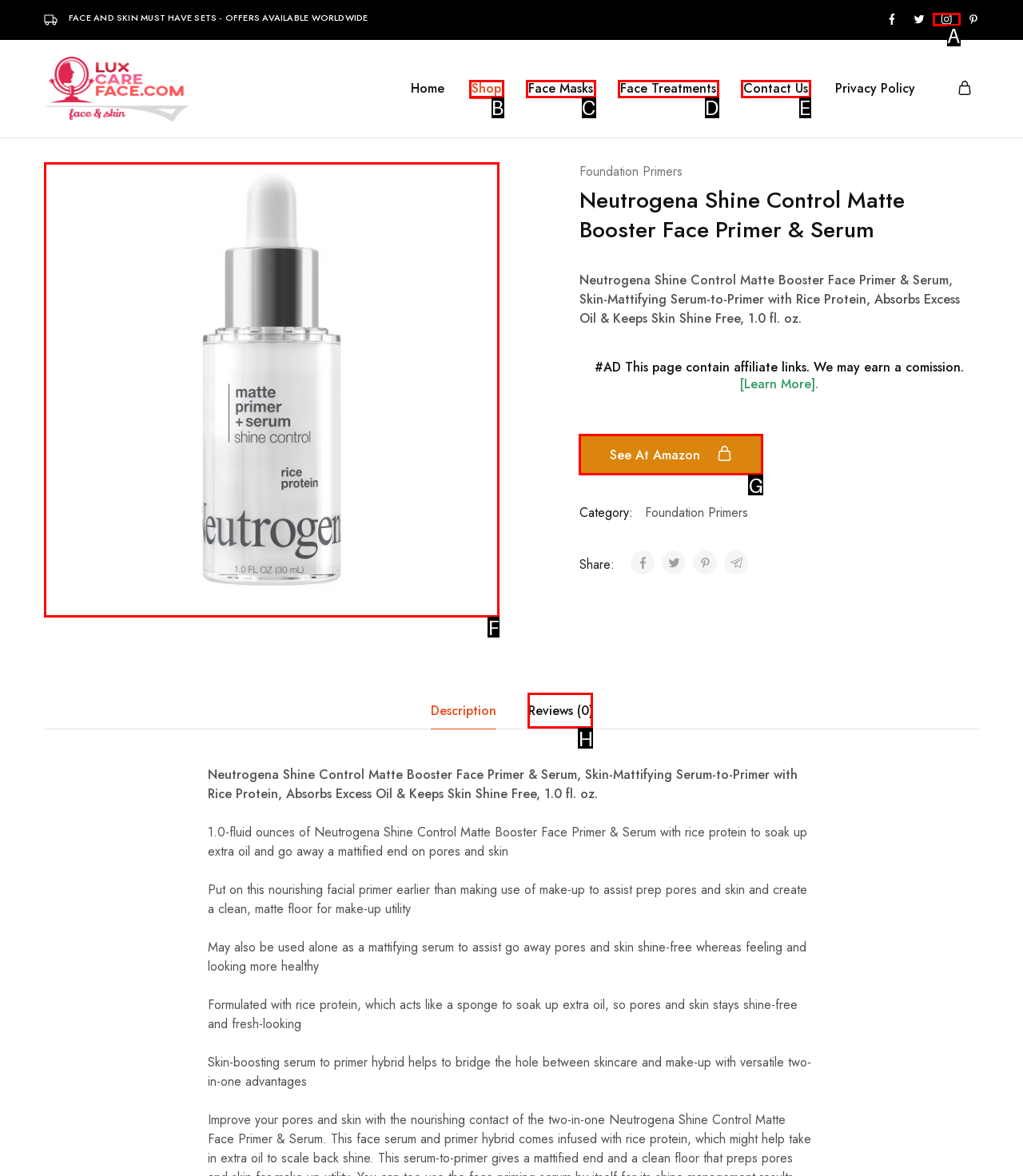From the given options, indicate the letter that corresponds to the action needed to complete this task: Click on the 'See At Amazon' link. Respond with only the letter.

G